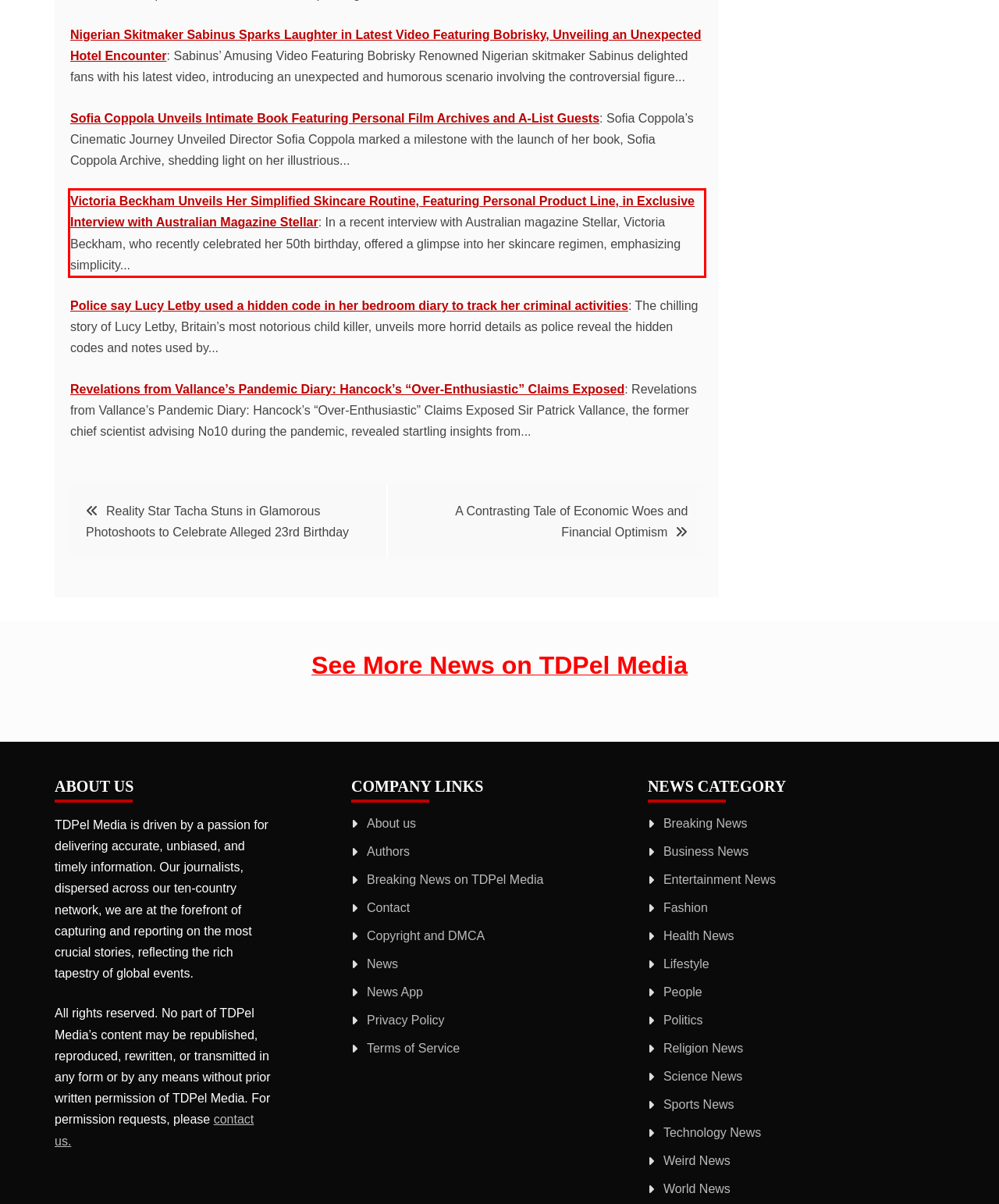You have a screenshot of a webpage with a UI element highlighted by a red bounding box. Use OCR to obtain the text within this highlighted area.

Victoria Beckham Unveils Her Simplified Skincare Routine, Featuring Personal Product Line, in Exclusive Interview with Australian Magazine Stellar: In a recent interview with Australian magazine Stellar, Victoria Beckham, who recently celebrated her 50th birthday, offered a glimpse into her skincare regimen, emphasizing simplicity...